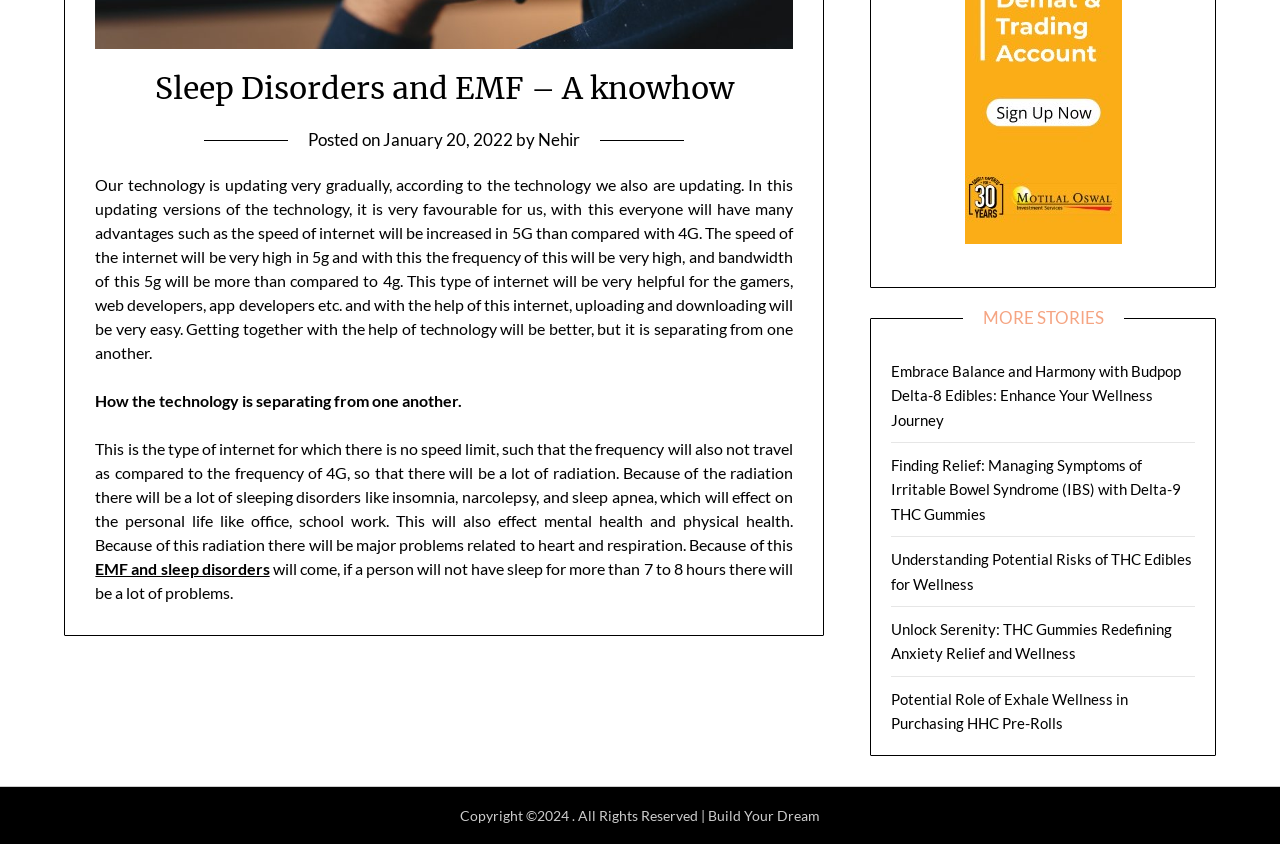Please determine the bounding box coordinates for the UI element described as: "EMF and sleep disorders".

[0.075, 0.662, 0.211, 0.685]